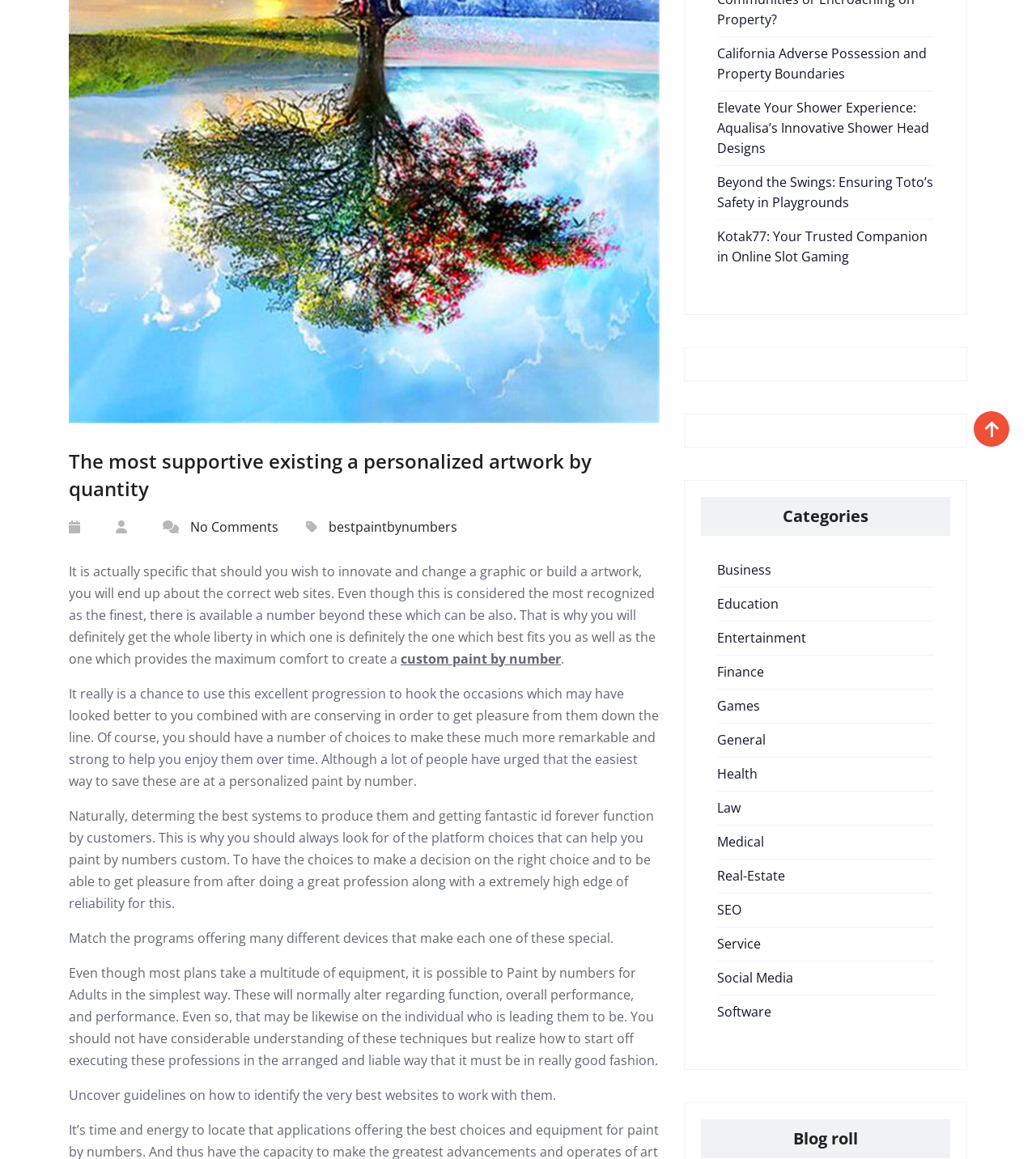Provide the bounding box coordinates in the format (top-left x, top-left y, bottom-right x, bottom-right y). All values are floating point numbers between 0 and 1. Determine the bounding box coordinate of the UI element described as: alt="Miami University"

None